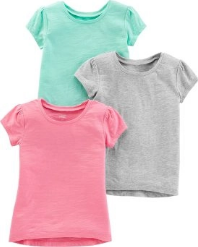Answer this question using a single word or a brief phrase:
What is the purpose of these tees?

Everyday wear